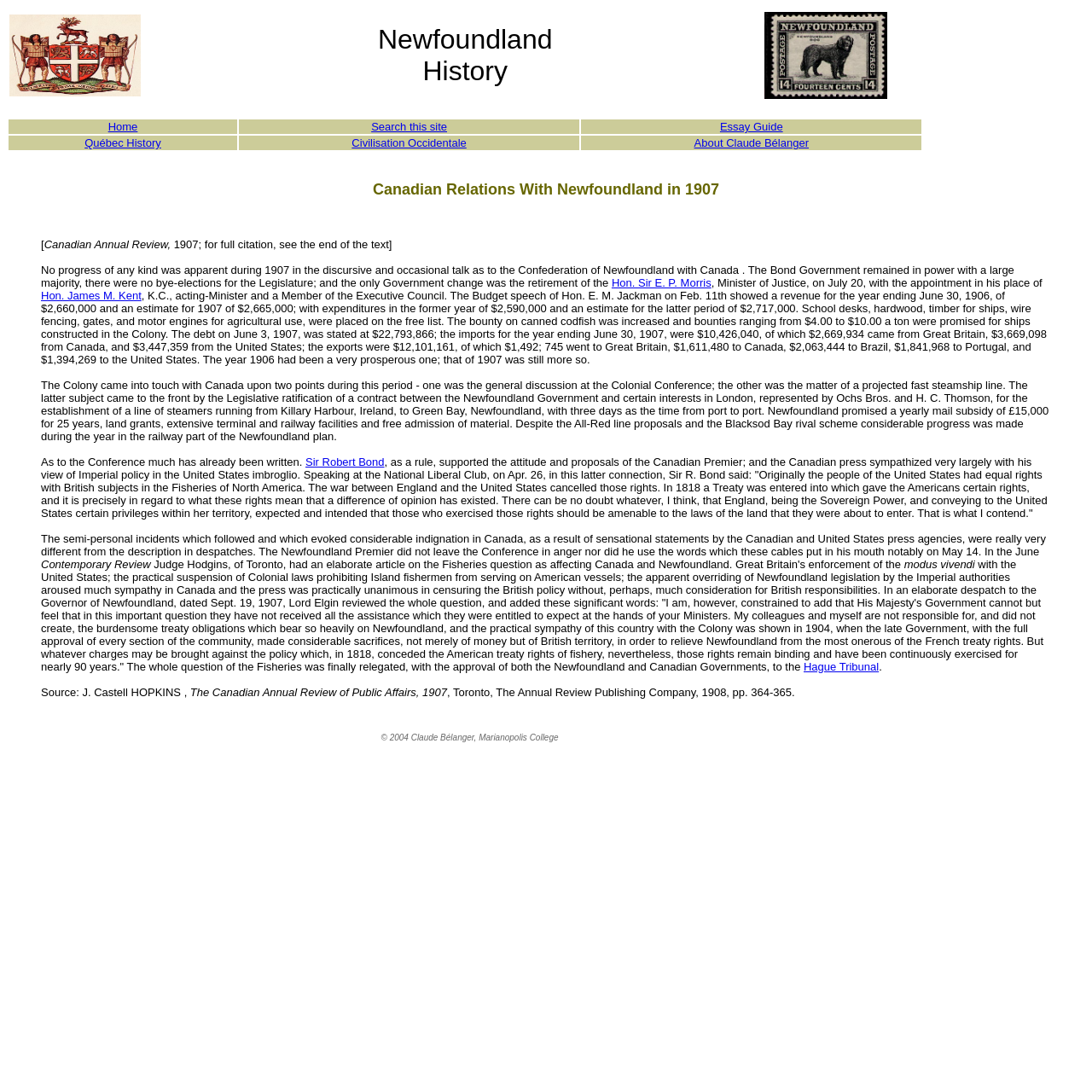Specify the bounding box coordinates of the area to click in order to follow the given instruction: "Click on the 'Home' link."

[0.099, 0.11, 0.126, 0.122]